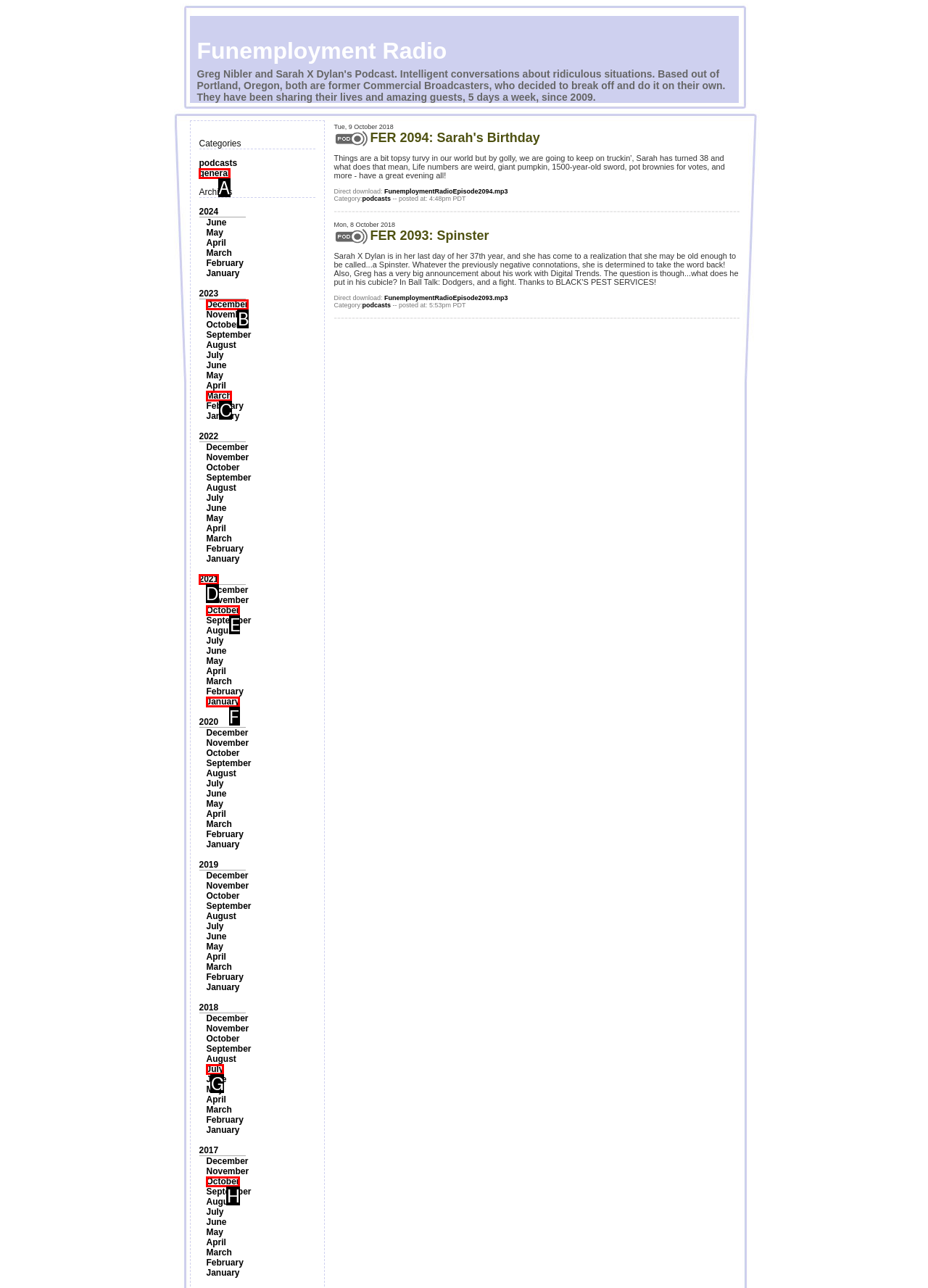Identify the correct HTML element to click to accomplish this task: visit January 2021
Respond with the letter corresponding to the correct choice.

F